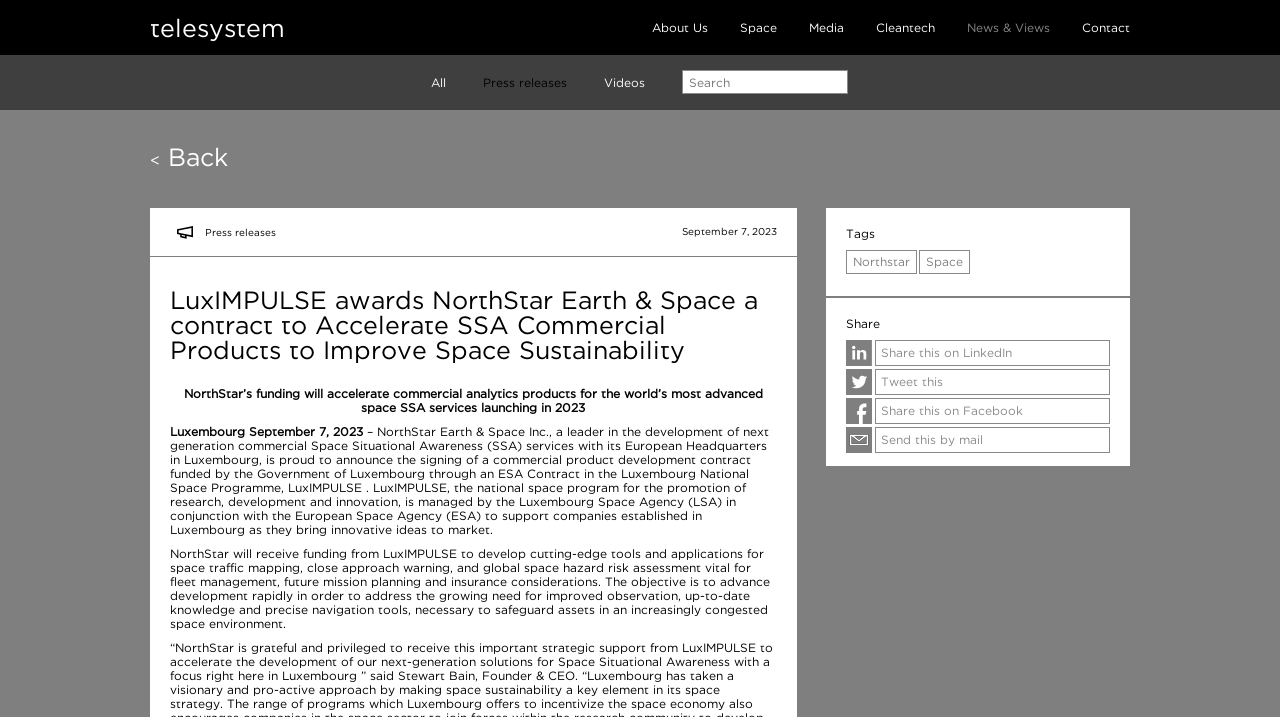Describe all the significant parts and information present on the webpage.

The webpage appears to be a news article or press release from Telesystem, with a focus on LuxIMPULSE awarding a contract to NorthStar Earth & Space to accelerate commercial products for space sustainability.

At the top of the page, there is a navigation menu with links to "Contact", "News & Views", "Cleantech", "Media", "Space", and "About Us". Below this, there is a search bar with a placeholder text "Search".

The main content of the page is divided into sections. The first section has a heading that matches the meta description, followed by a brief summary of the contract and its purpose. Below this, there is a section with the date "September 7, 2023" and a subheading "Press releases".

The main article is divided into paragraphs, with the first paragraph describing the contract and its funding. The subsequent paragraphs provide more details about the project, including the development of commercial analytics products for space situational awareness services.

To the right of the main article, there are tags and links to related topics, including "Northstar" and "Space". There are also social media sharing links, allowing users to share the article on LinkedIn, Twitter, Facebook, or via email.

Overall, the webpage appears to be a formal news article or press release, with a focus on providing information about the contract and its significance in the field of space sustainability.